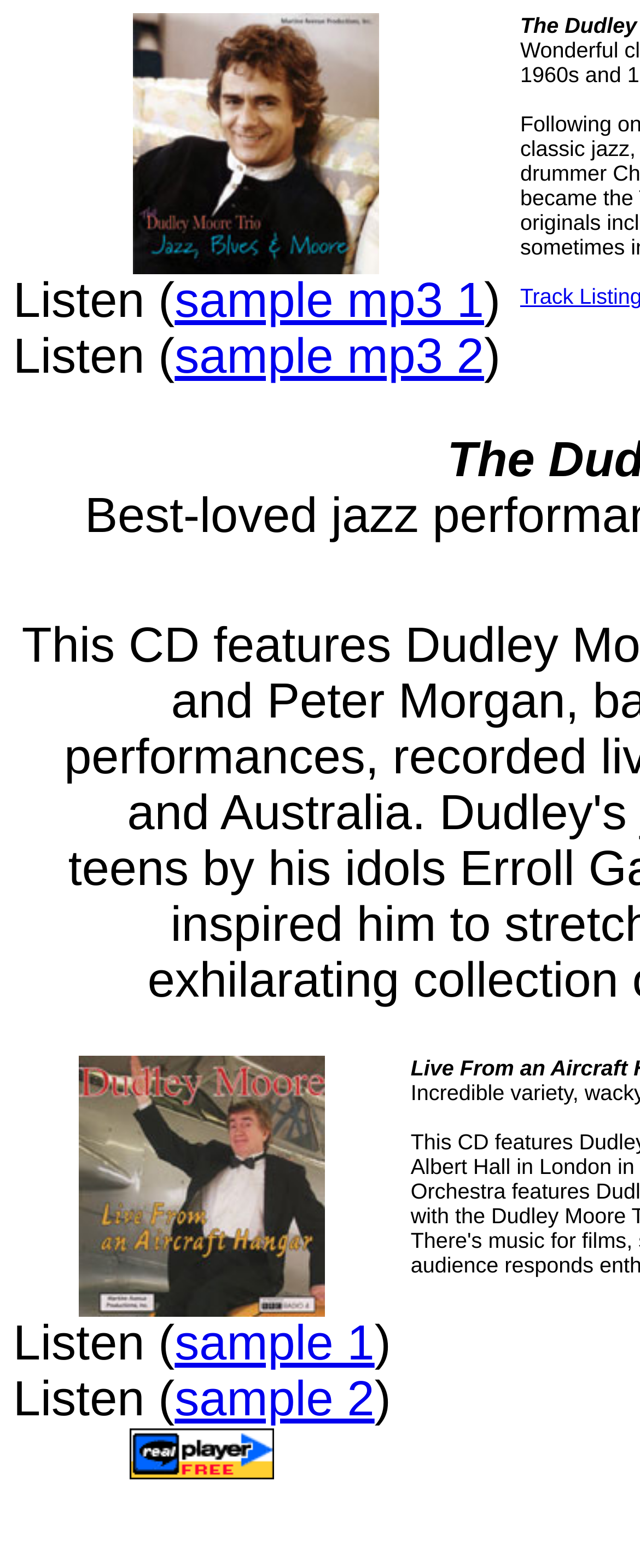Create a detailed summary of all the visual and textual information on the webpage.

The webpage is titled "Welcome to DudleyCD.com". At the top, there is a table with three rows. The first row contains an image and two links labeled "sample mp3 1" and "sample mp3 2", which are positioned side by side. The links are enclosed in parentheses, with the opening parenthesis preceding the links and the closing parenthesis following them.

In the second row, there is no content. The third row is similar to the first row, containing an image and two links labeled "sample 1" and "sample 2", also positioned side by side and enclosed in parentheses. Below these links, there is another link with an image, positioned at the bottom right of the row.

Overall, the webpage has a simple layout with a focus on providing links to sample audio files, accompanied by images.